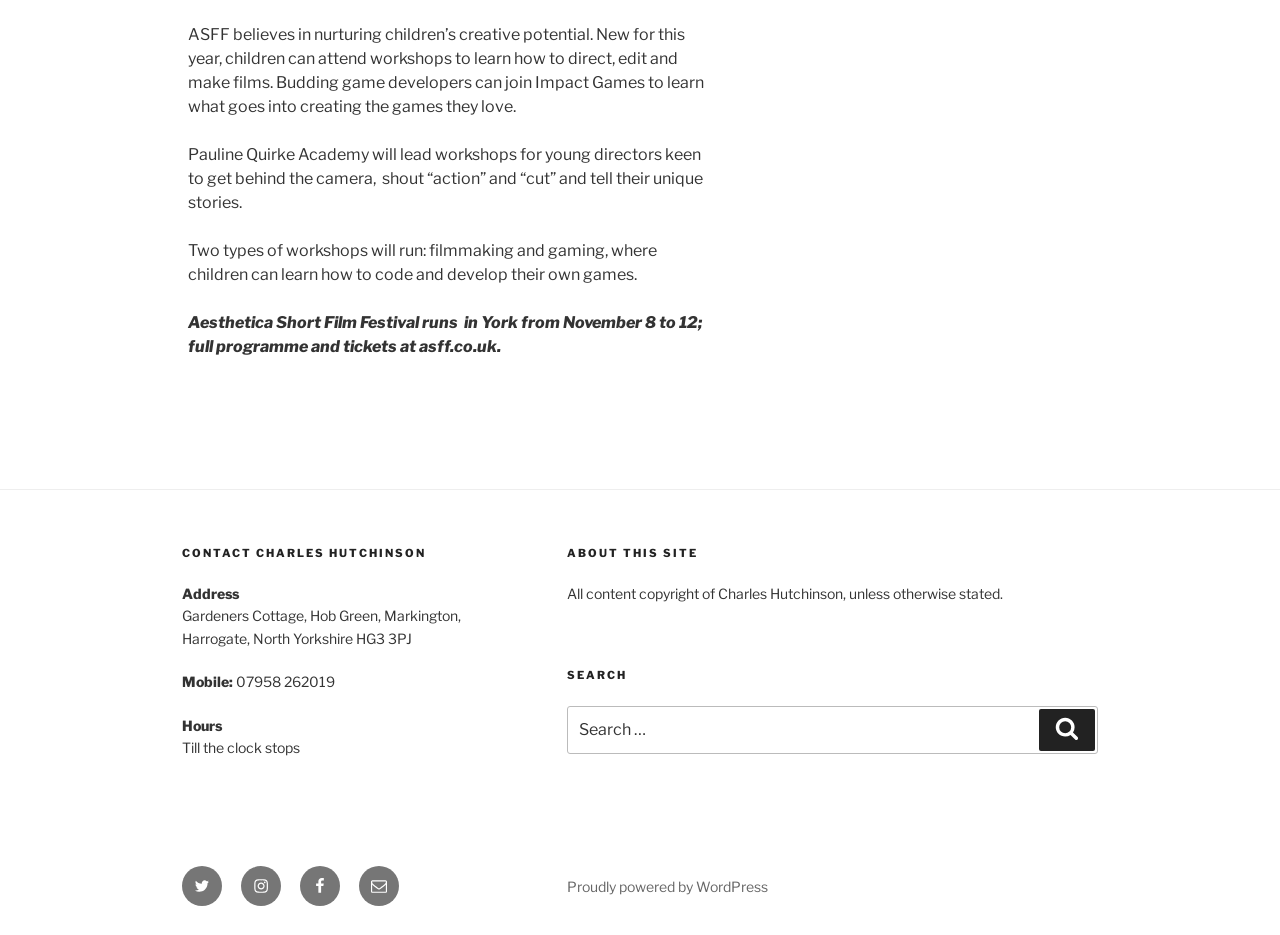What is the purpose of the Pauline Quirke Academy?
Please provide a single word or phrase answer based on the image.

Leading workshops for young directors